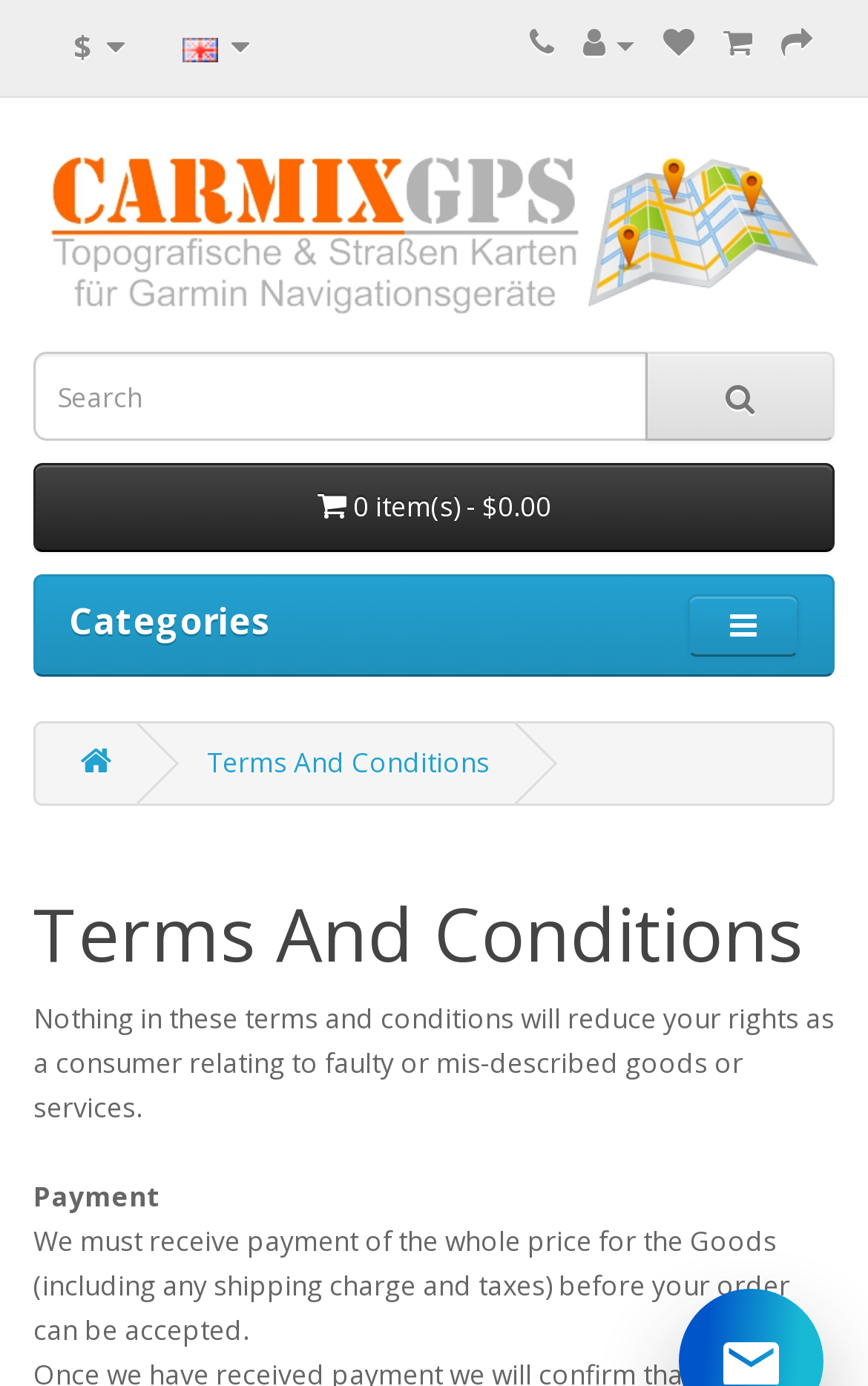Provide a one-word or short-phrase response to the question:
What is the consumer's right regarding faulty goods?

Not reduced